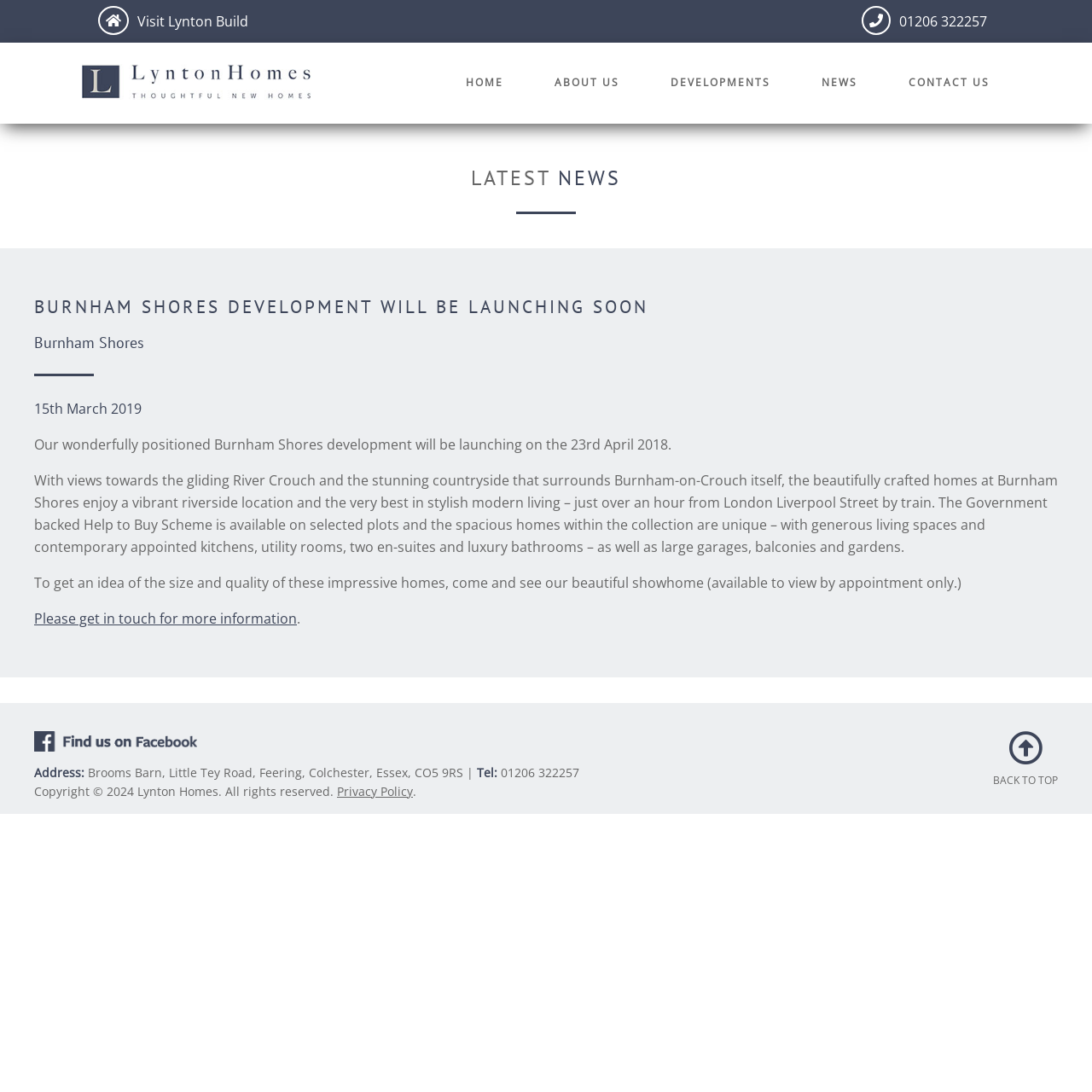Pinpoint the bounding box coordinates of the area that should be clicked to complete the following instruction: "View Saline 20ml product". The coordinates must be given as four float numbers between 0 and 1, i.e., [left, top, right, bottom].

None